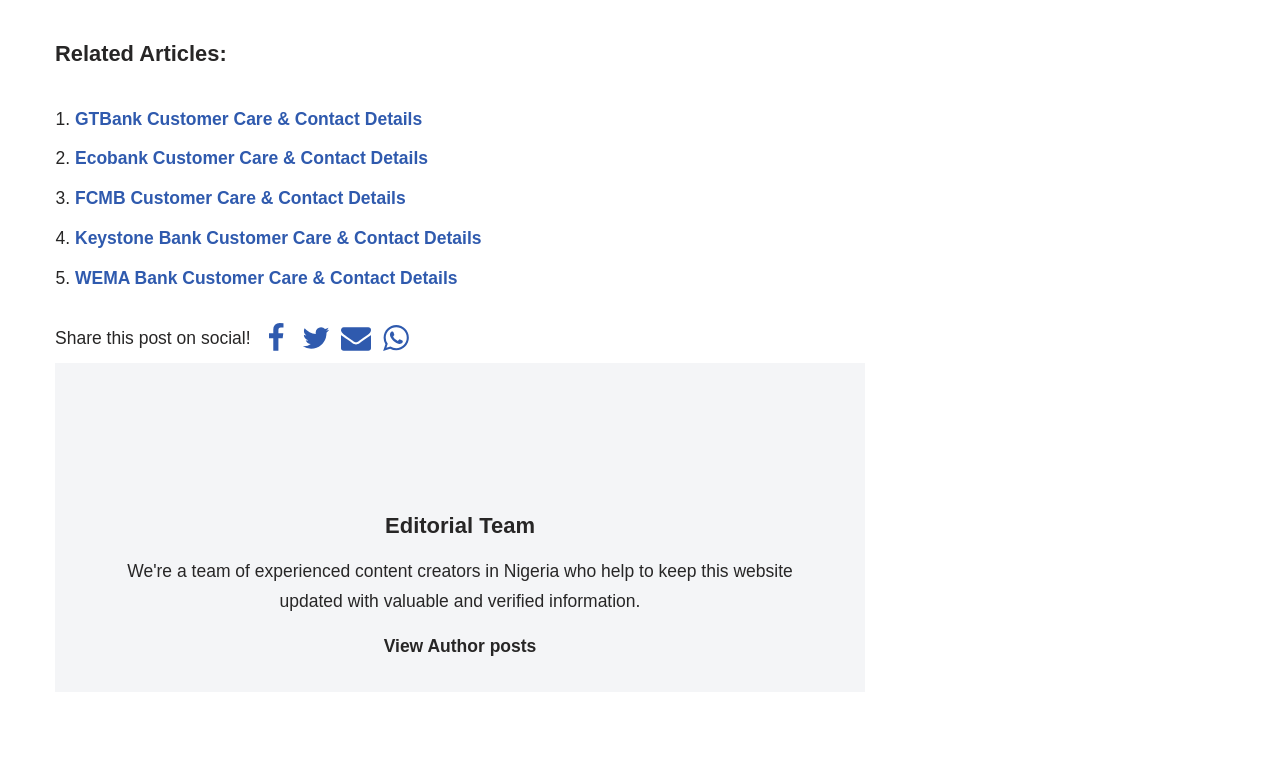Please indicate the bounding box coordinates of the element's region to be clicked to achieve the instruction: "Share this post on Facebook". Provide the coordinates as four float numbers between 0 and 1, i.e., [left, top, right, bottom].

[0.204, 0.424, 0.227, 0.463]